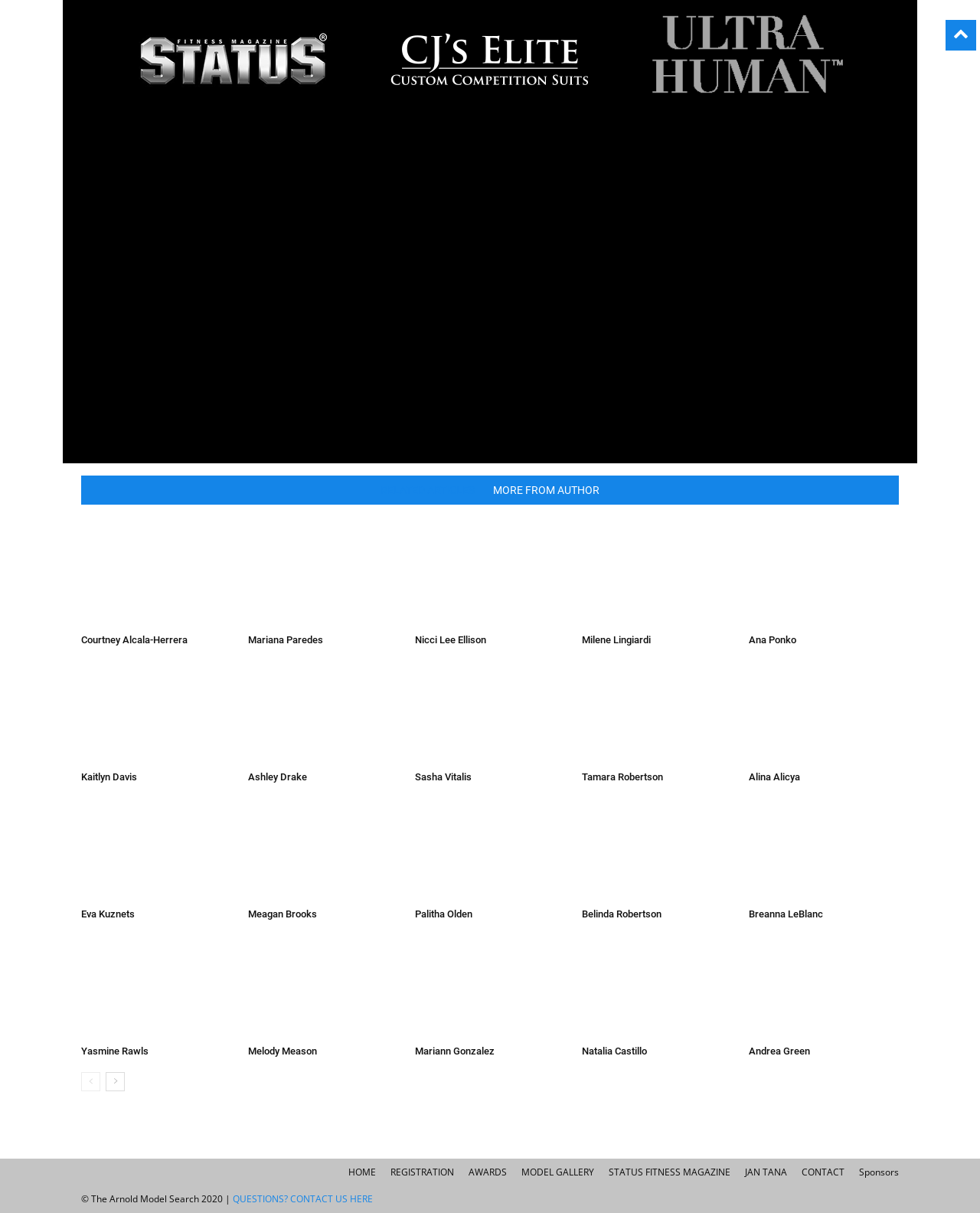Give the bounding box coordinates for the element described by: "STATUS FITNESS MAGAZINE".

[0.621, 0.93, 0.745, 0.941]